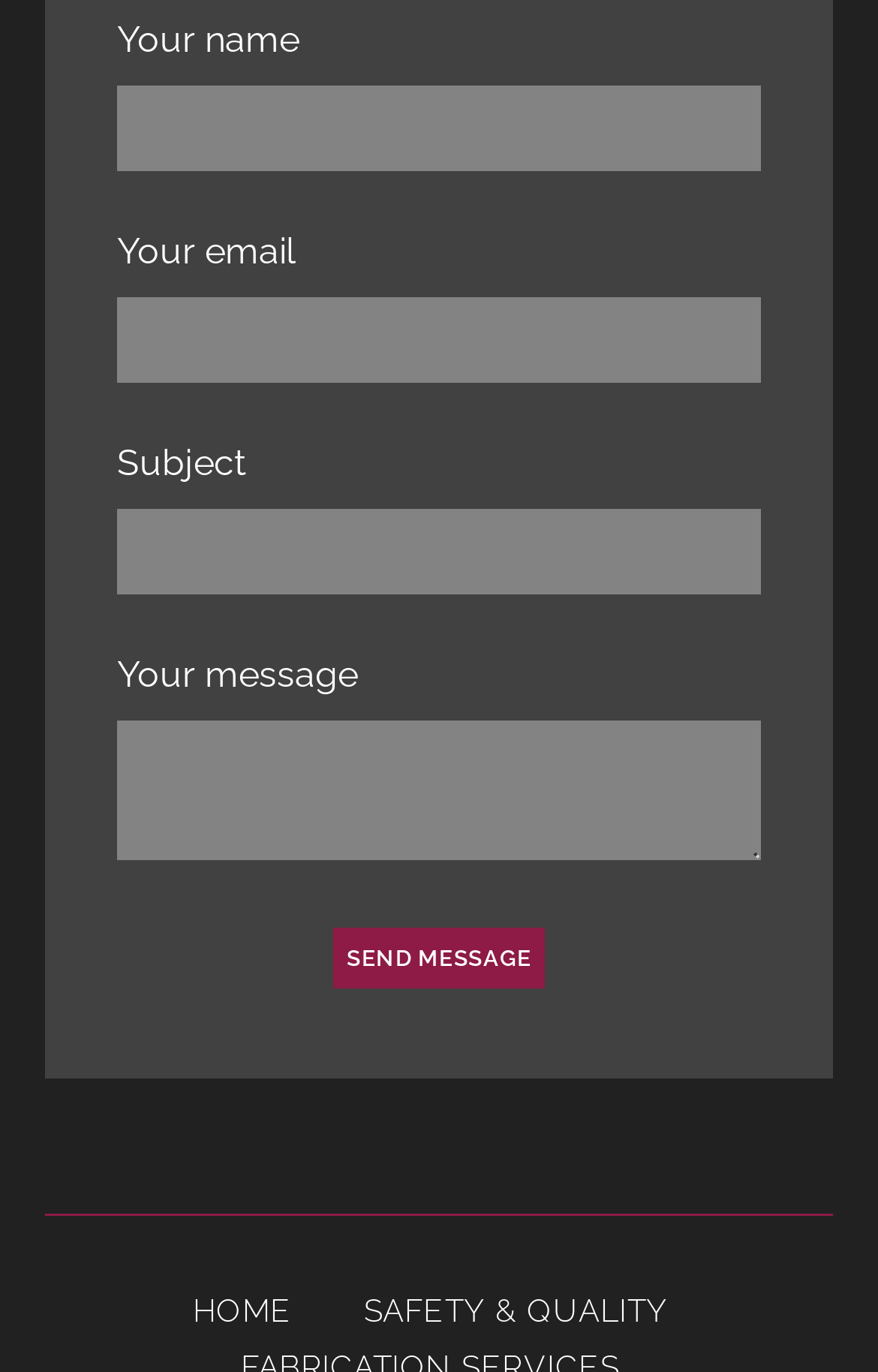Predict the bounding box of the UI element based on this description: "parent_node: Your name".

[0.133, 0.062, 0.867, 0.125]